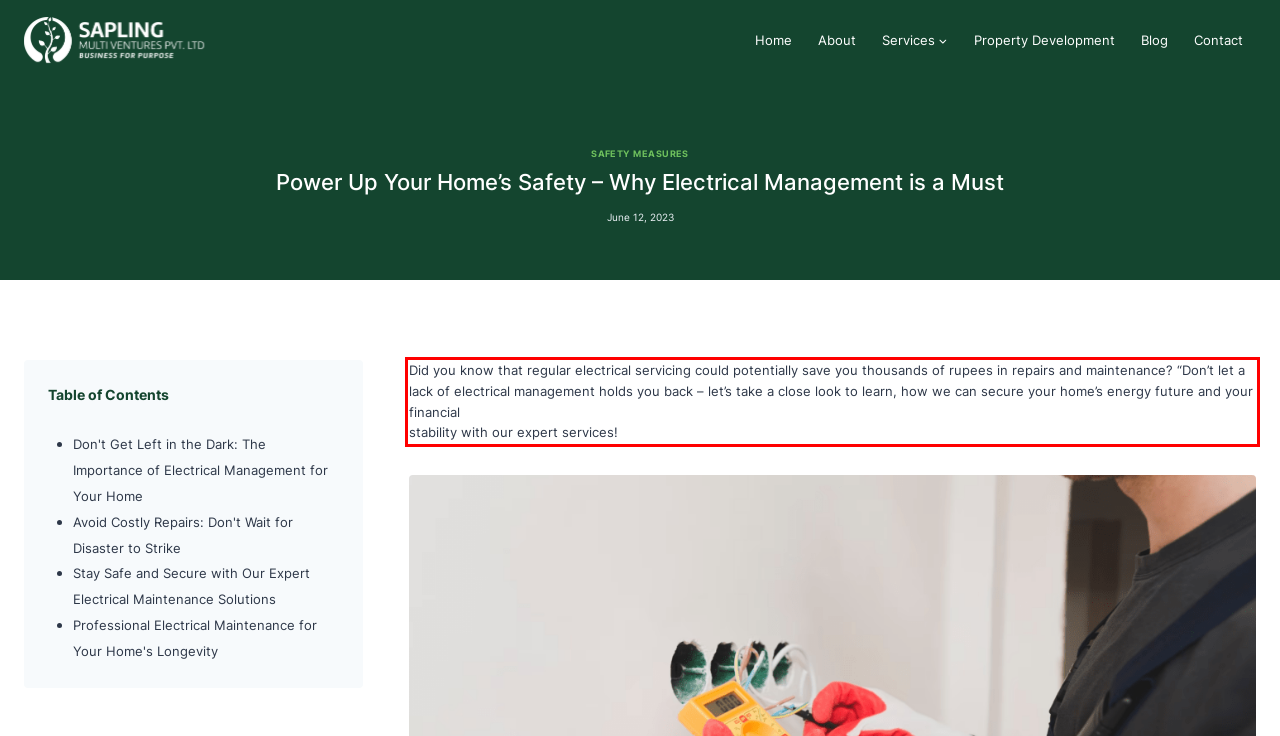Examine the webpage screenshot and use OCR to obtain the text inside the red bounding box.

Did you know that regular electrical servicing could potentially save you thousands of rupees in repairs and maintenance? “Don’t let a lack of electrical management holds you back – let’s take a close look to learn, how we can secure your home’s energy future and your financial stability with our expert services!